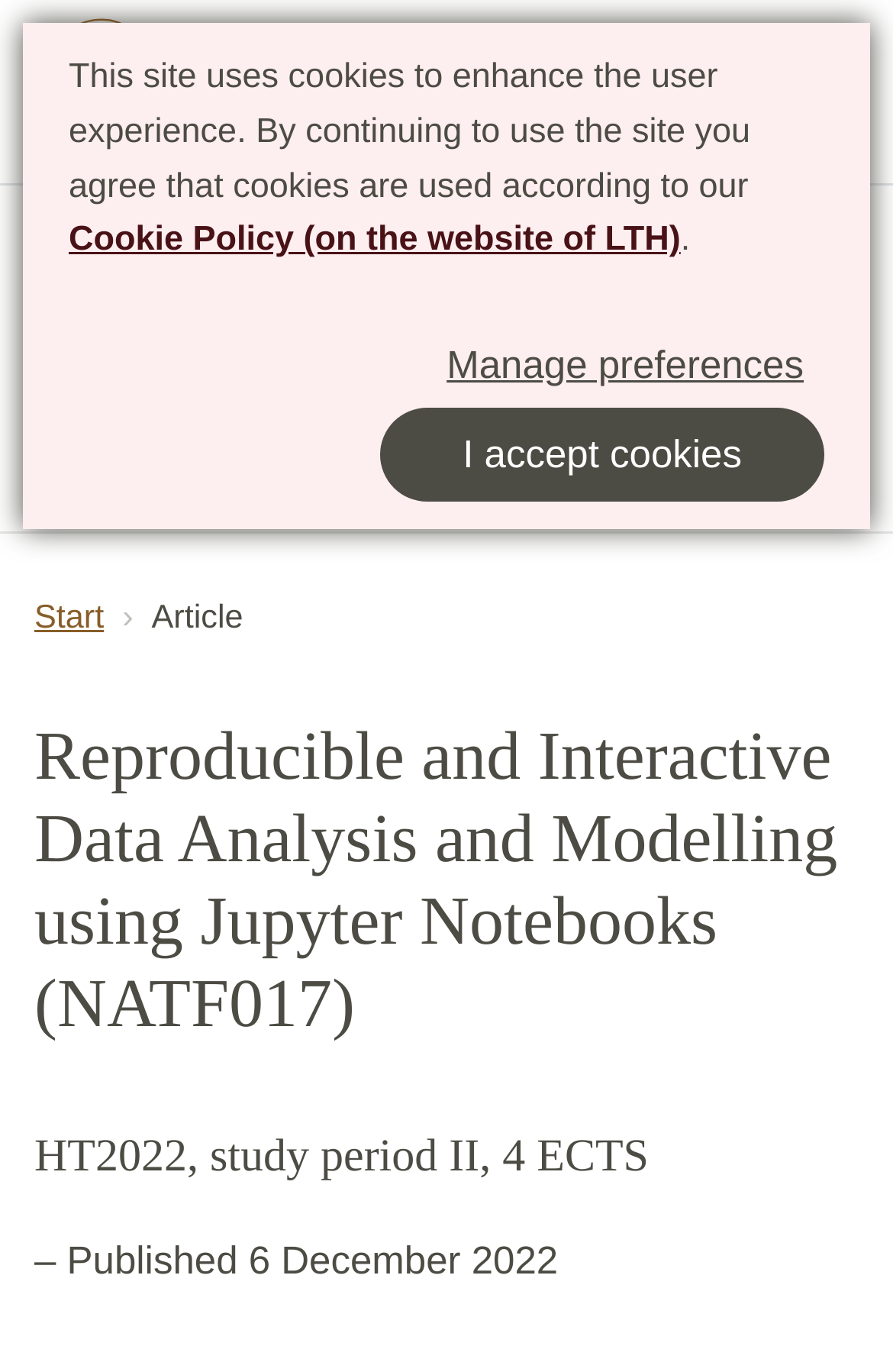Provide a comprehensive caption for the webpage.

The webpage is about a course titled "Reproducible and Interactive Data Analysis and Modelling using Jupyter Notebooks (NATF017)" offered at Lund University. At the top, there is a notification alerting users that the site uses cookies to enhance the user experience, with a link to the Cookie Policy and buttons to manage preferences or accept cookies.

On the top-left corner, there is a "Compute" link with an accompanying image, and another "Compute" link with a heading below it. Next to these links is the university's name, "Lund university". 

On the top-right corner, there is a main menu navigation with a "Show menu" link that expands to reveal a menu. Below this menu, there is a horizontal separator line.

The main content of the webpage is divided into sections. The first section has a breadcrumb navigation with links to "Start" and "Article". Below this, there is a heading with the course title, followed by a description that includes the course details "HT2022, study period II, 4 ECTS" and a publication date "6 December 2022".